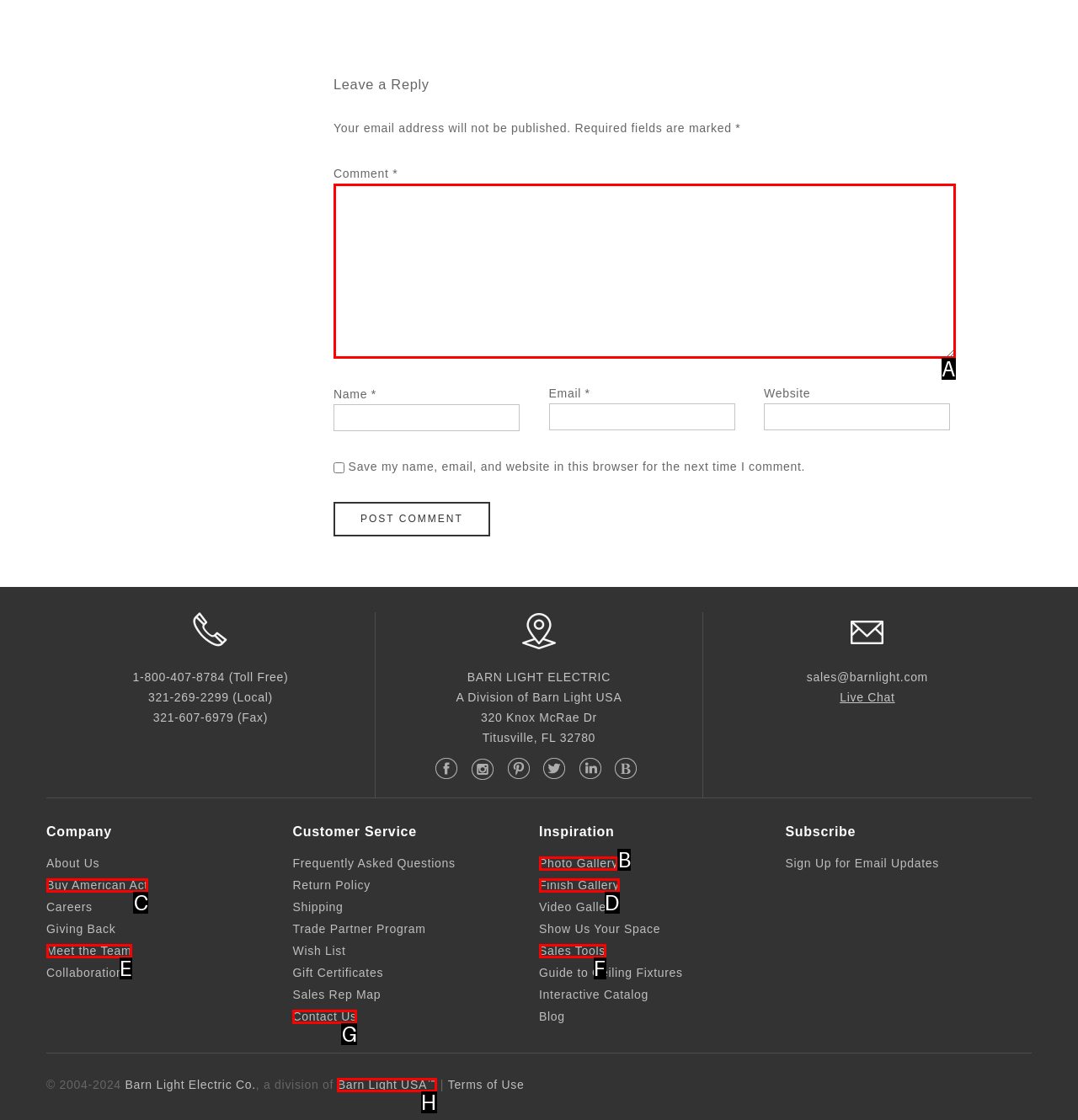Choose the option that matches the following description: Meet the Team
Answer with the letter of the correct option.

E